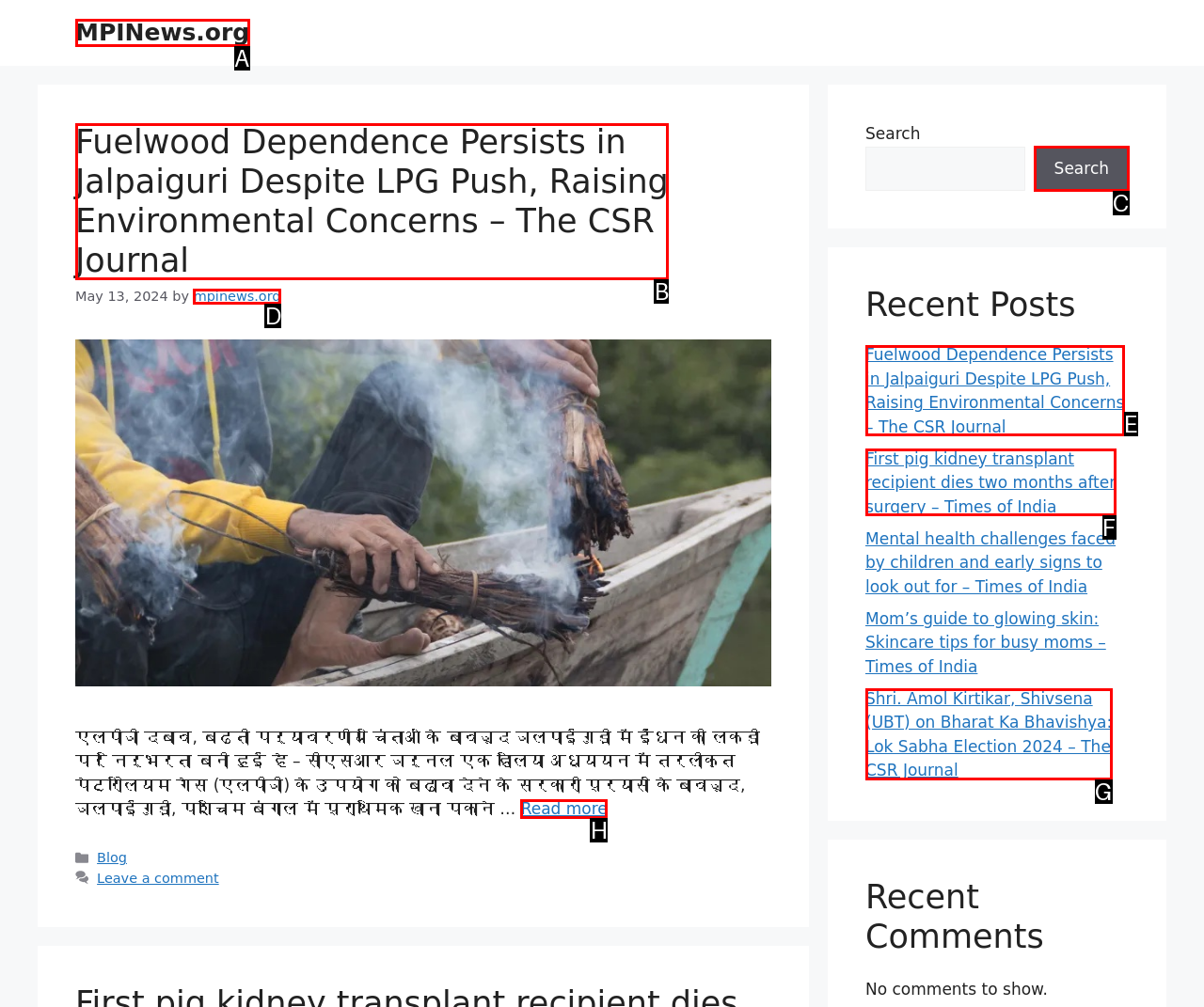Given the description: Read more
Identify the letter of the matching UI element from the options.

H